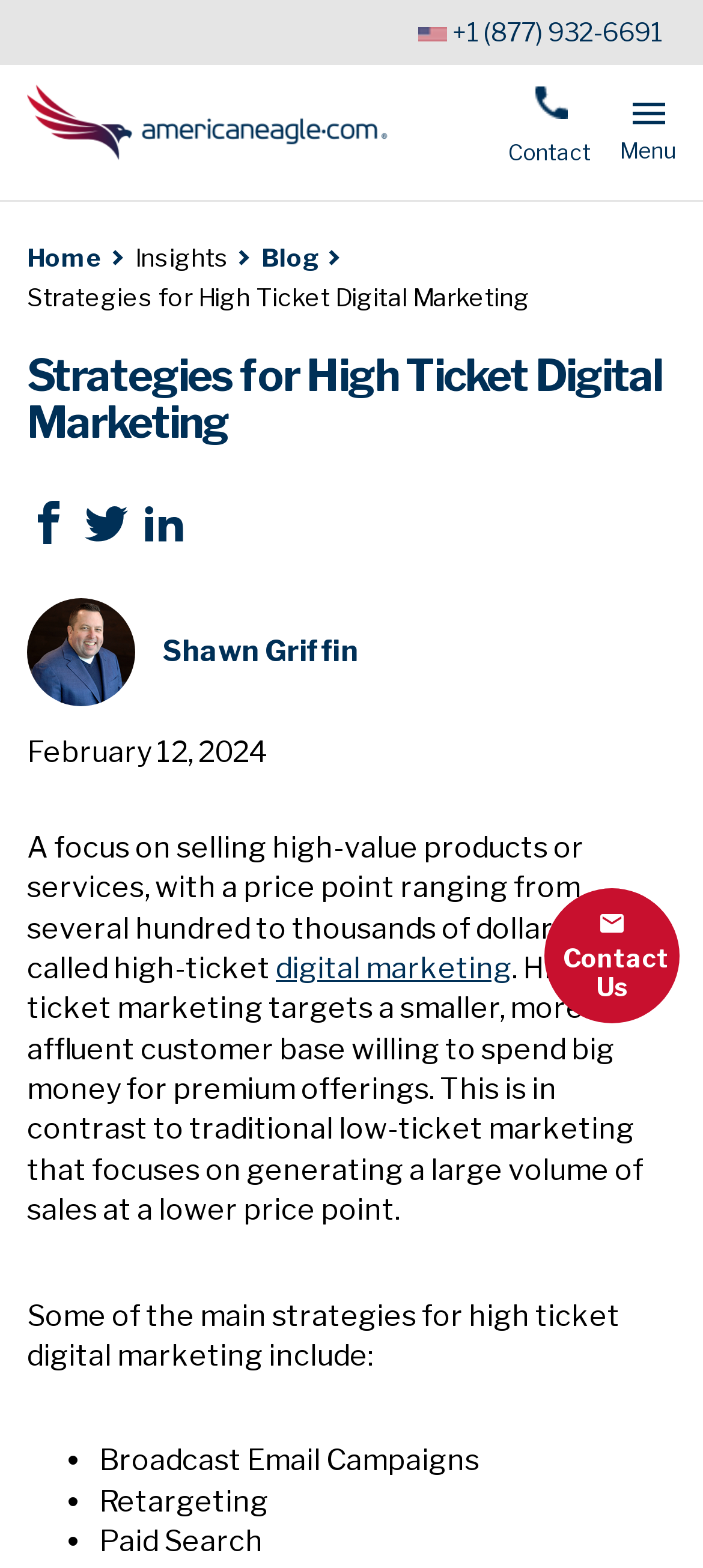Locate the bounding box of the UI element based on this description: "Contact Us". Provide four float numbers between 0 and 1 as [left, top, right, bottom].

[0.775, 0.566, 0.967, 0.653]